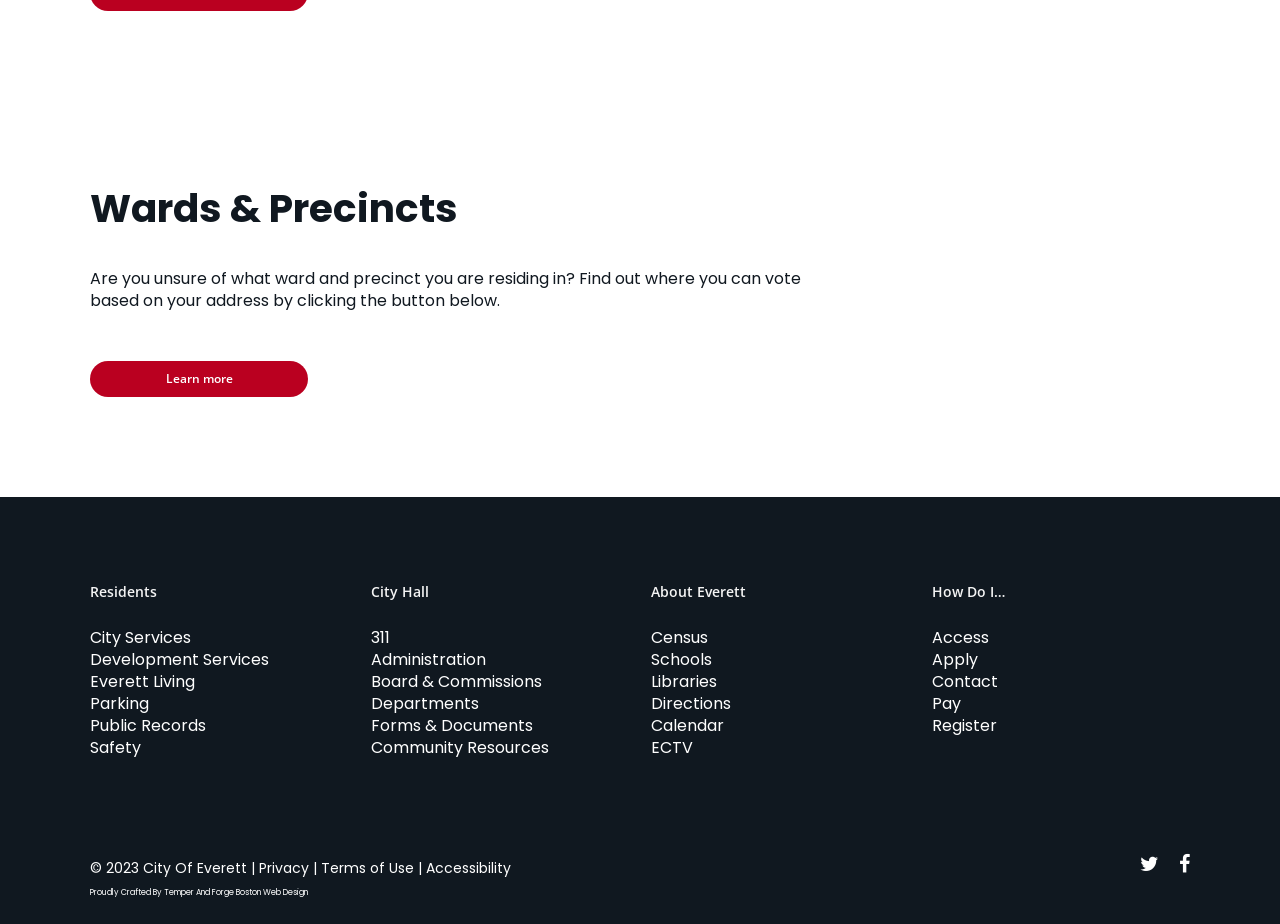Please determine the bounding box coordinates of the element's region to click in order to carry out the following instruction: "Click on Home". The coordinates should be four float numbers between 0 and 1, i.e., [left, top, right, bottom].

None